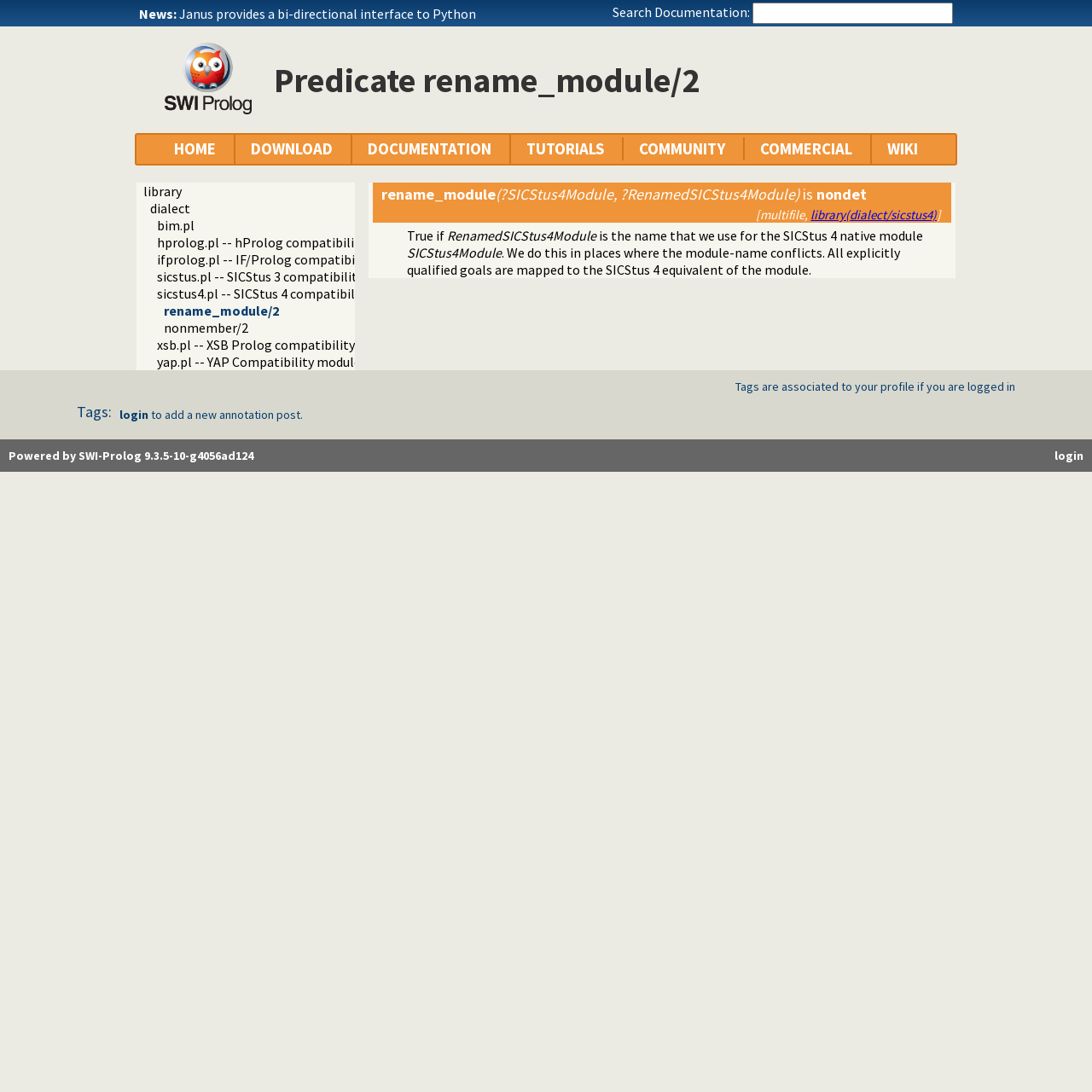Please specify the bounding box coordinates of the clickable region necessary for completing the following instruction: "Click HOME". The coordinates must consist of four float numbers between 0 and 1, i.e., [left, top, right, bottom].

[0.159, 0.126, 0.198, 0.147]